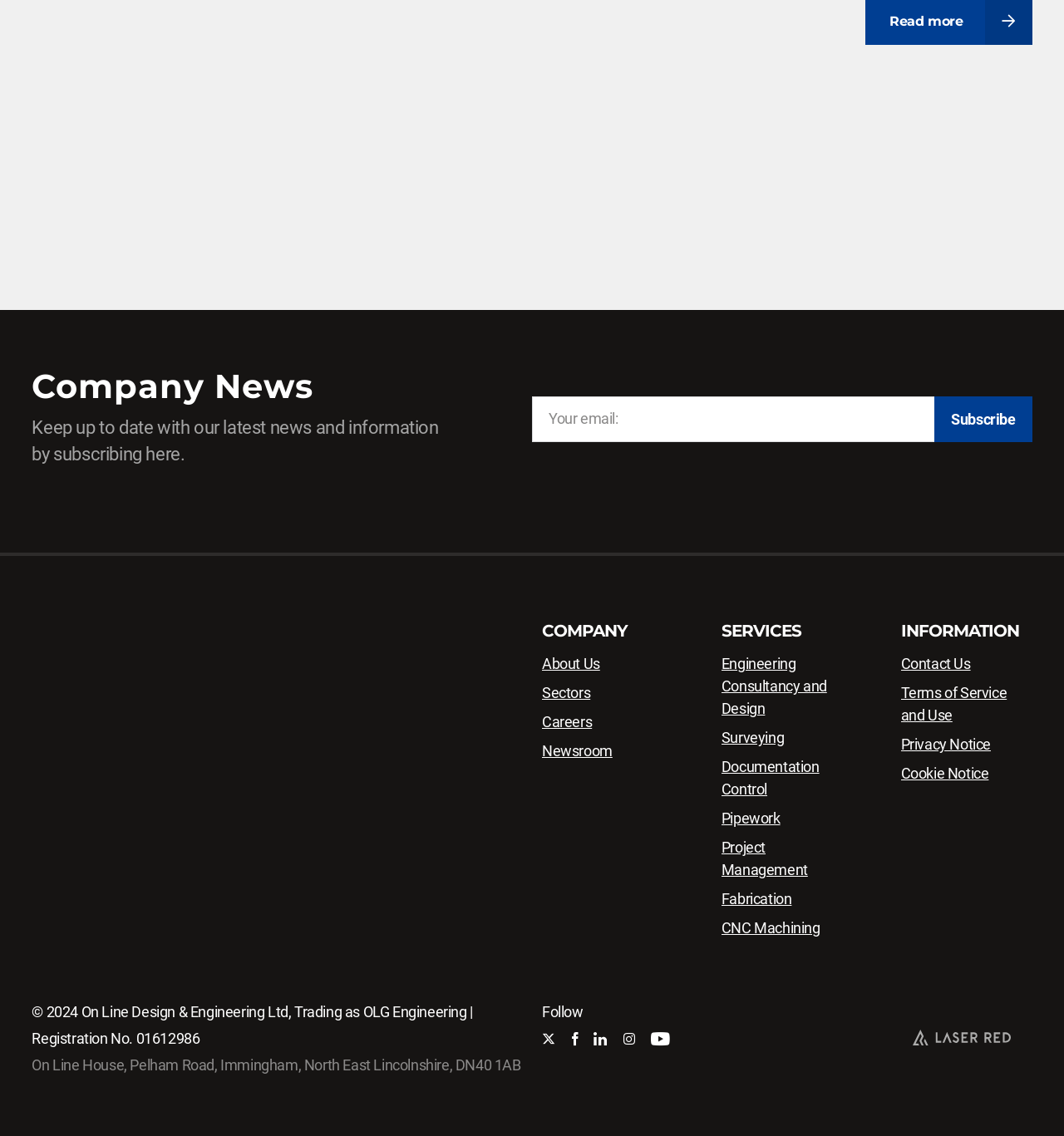Identify the bounding box coordinates of the area that should be clicked in order to complete the given instruction: "Contact the company". The bounding box coordinates should be four float numbers between 0 and 1, i.e., [left, top, right, bottom].

[0.847, 0.577, 0.912, 0.592]